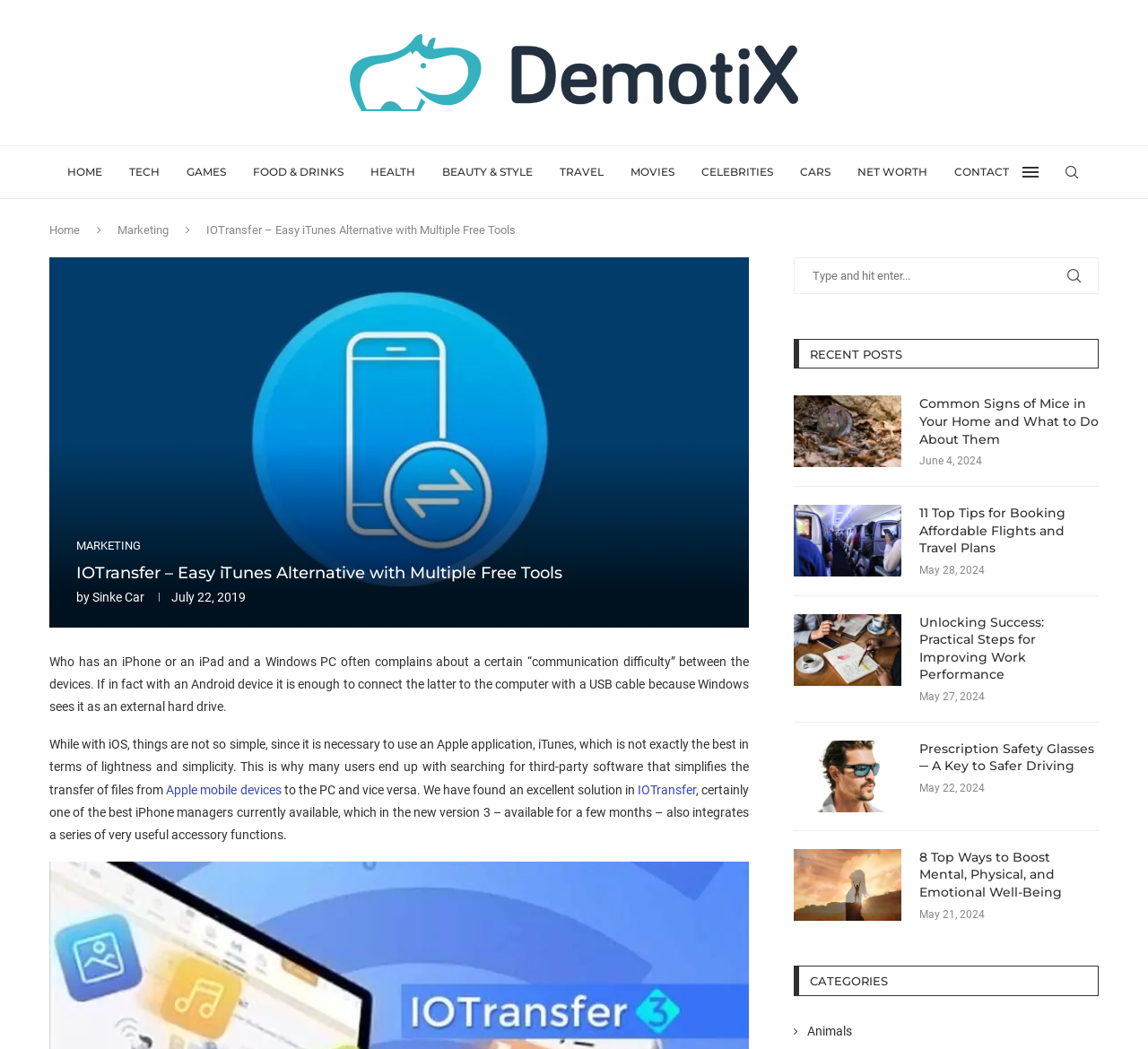Determine the bounding box coordinates for the area that should be clicked to carry out the following instruction: "Search for something".

[0.926, 0.139, 0.941, 0.189]